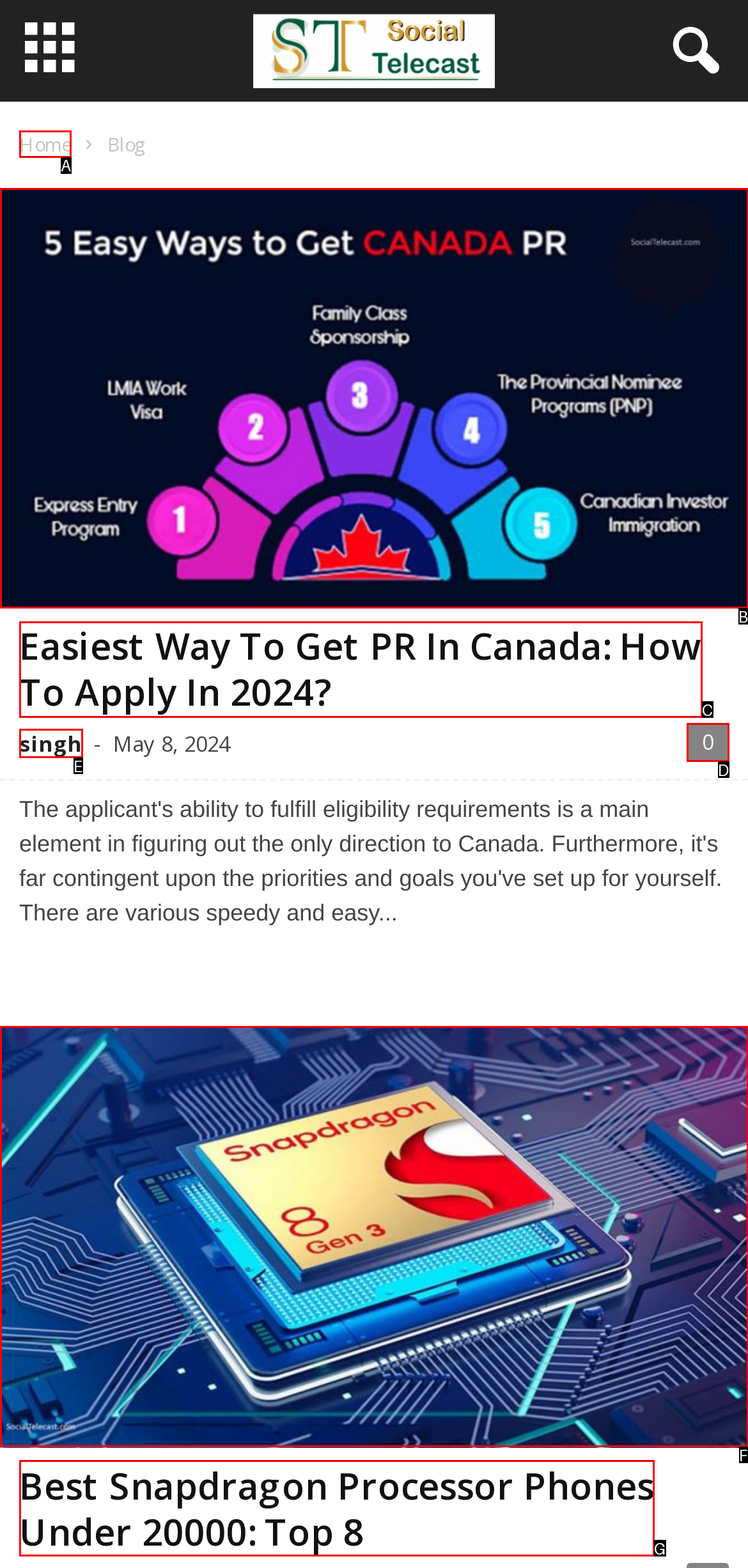Tell me which one HTML element best matches the description: Home
Answer with the option's letter from the given choices directly.

A